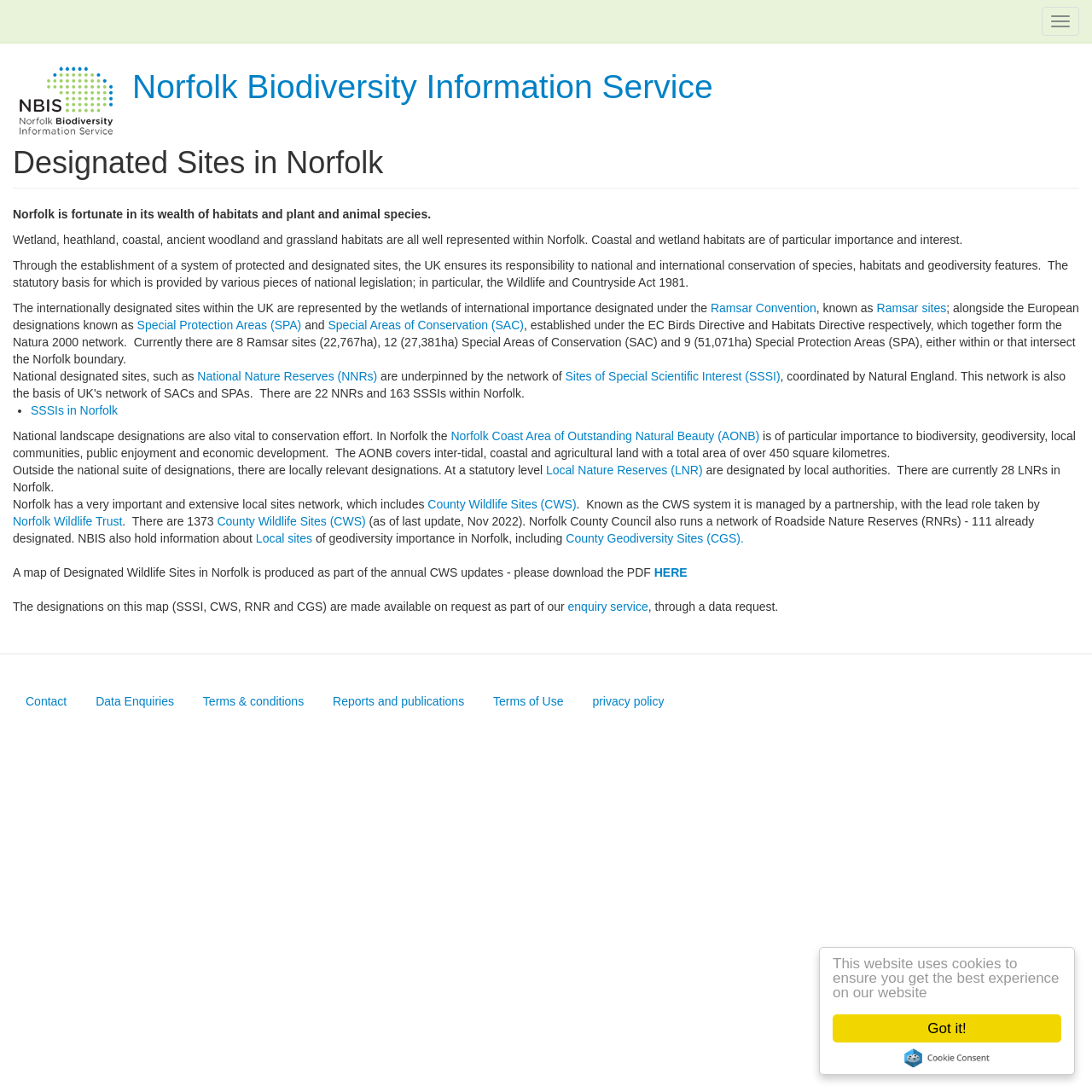Identify the bounding box coordinates of the section to be clicked to complete the task described by the following instruction: "Explore 'Norfolk Coast Area of Outstanding Natural Beauty (AONB)'". The coordinates should be four float numbers between 0 and 1, formatted as [left, top, right, bottom].

[0.413, 0.393, 0.695, 0.405]